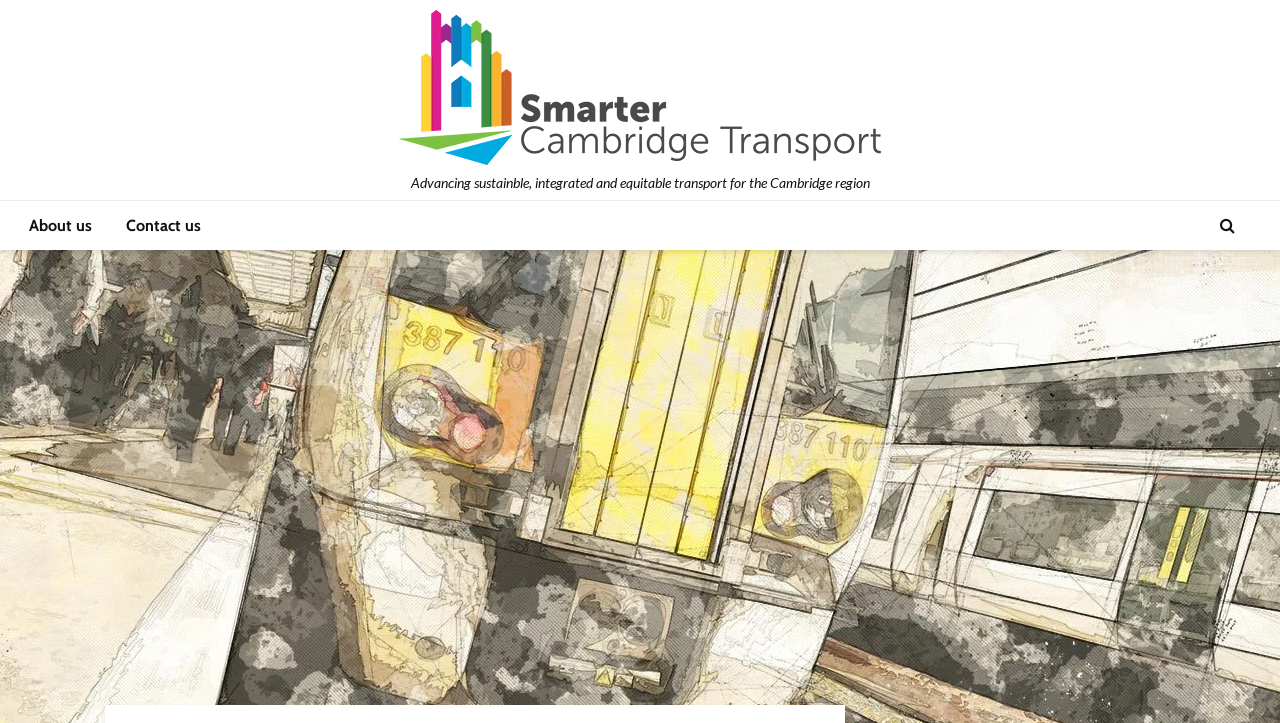How many links are in the top-left section?
Examine the image and give a concise answer in one word or a short phrase.

2